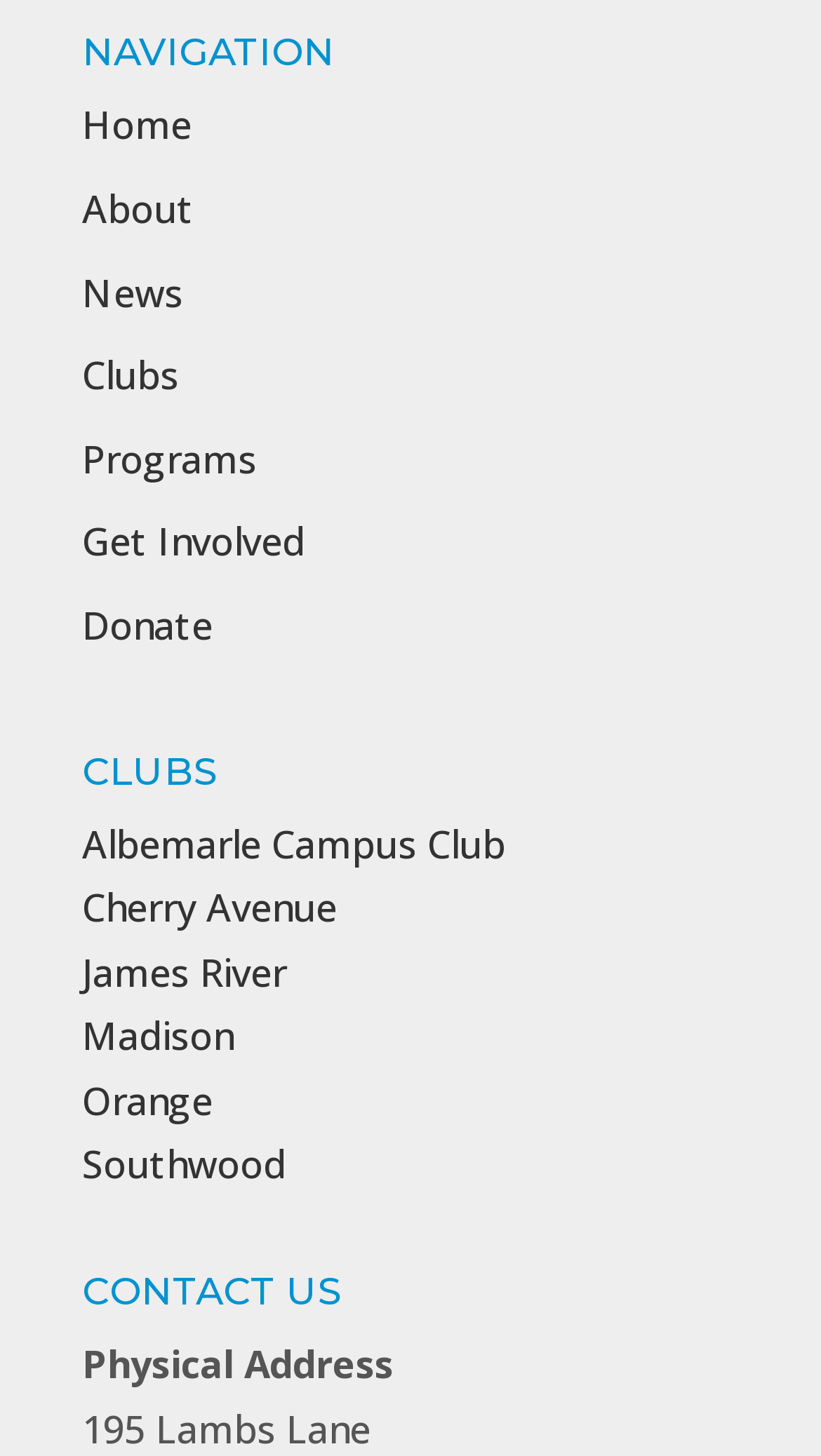Determine the bounding box coordinates of the section I need to click to execute the following instruction: "learn about the organization". Provide the coordinates as four float numbers between 0 and 1, i.e., [left, top, right, bottom].

[0.1, 0.126, 0.236, 0.16]